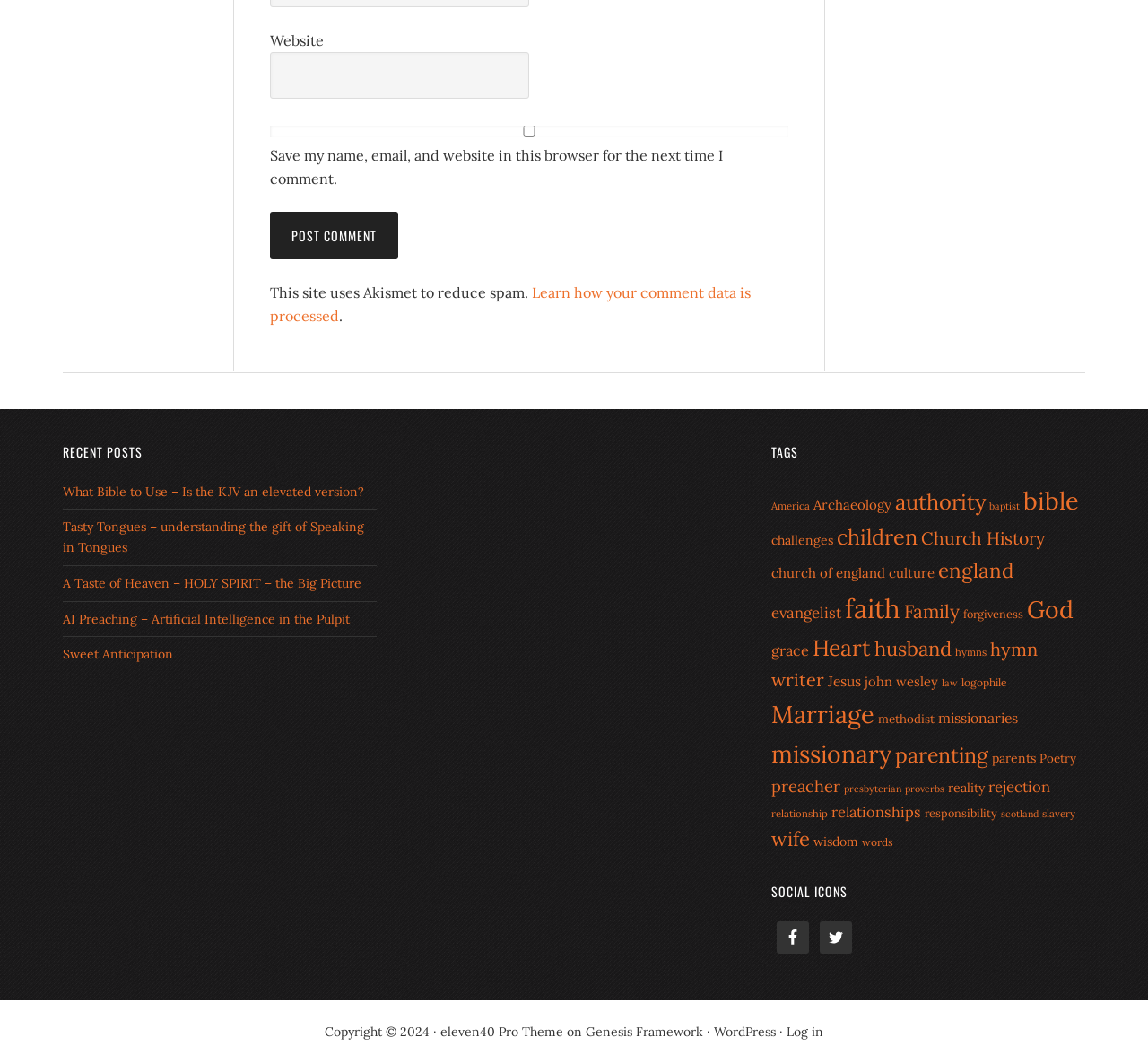Please determine the bounding box coordinates of the element's region to click in order to carry out the following instruction: "read recent post 'What Bible to Use – Is the KJV an elevated version?'". The coordinates should be four float numbers between 0 and 1, i.e., [left, top, right, bottom].

[0.055, 0.454, 0.317, 0.469]